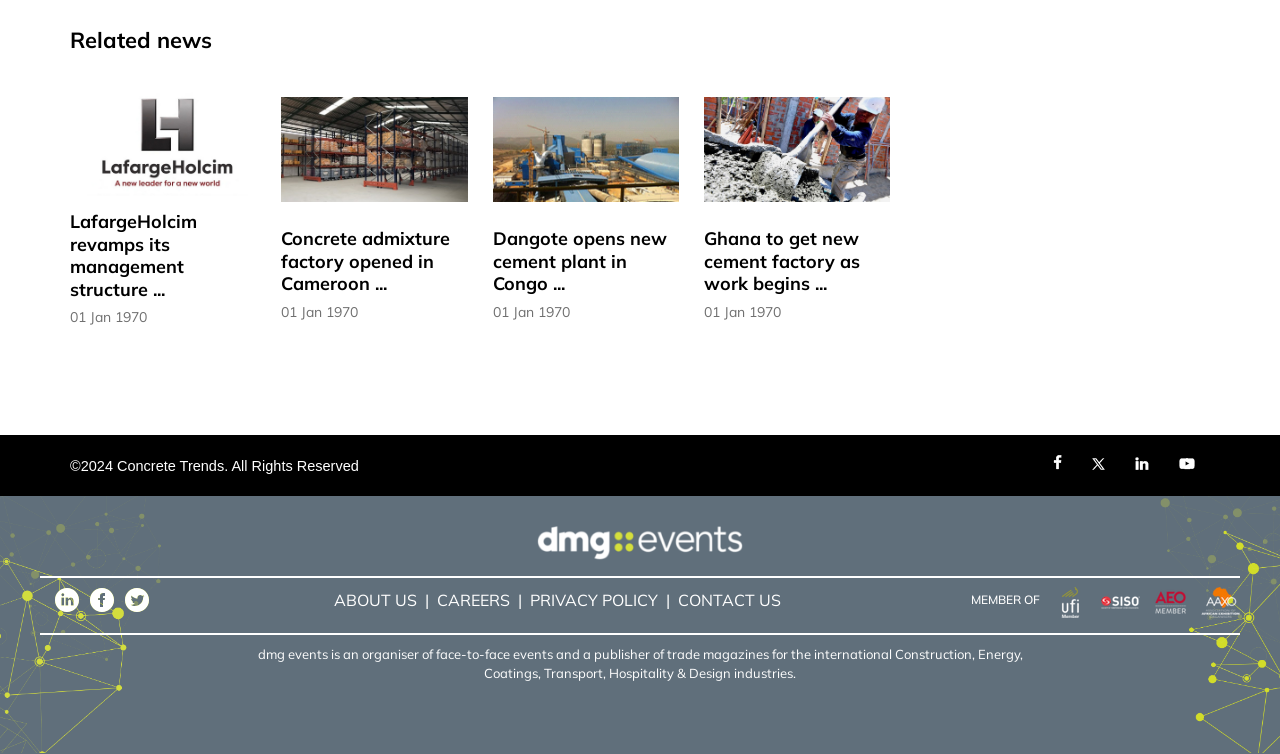Please indicate the bounding box coordinates of the element's region to be clicked to achieve the instruction: "Open 'linkedin' social media page". Provide the coordinates as four float numbers between 0 and 1, i.e., [left, top, right, bottom].

[0.043, 0.78, 0.062, 0.812]